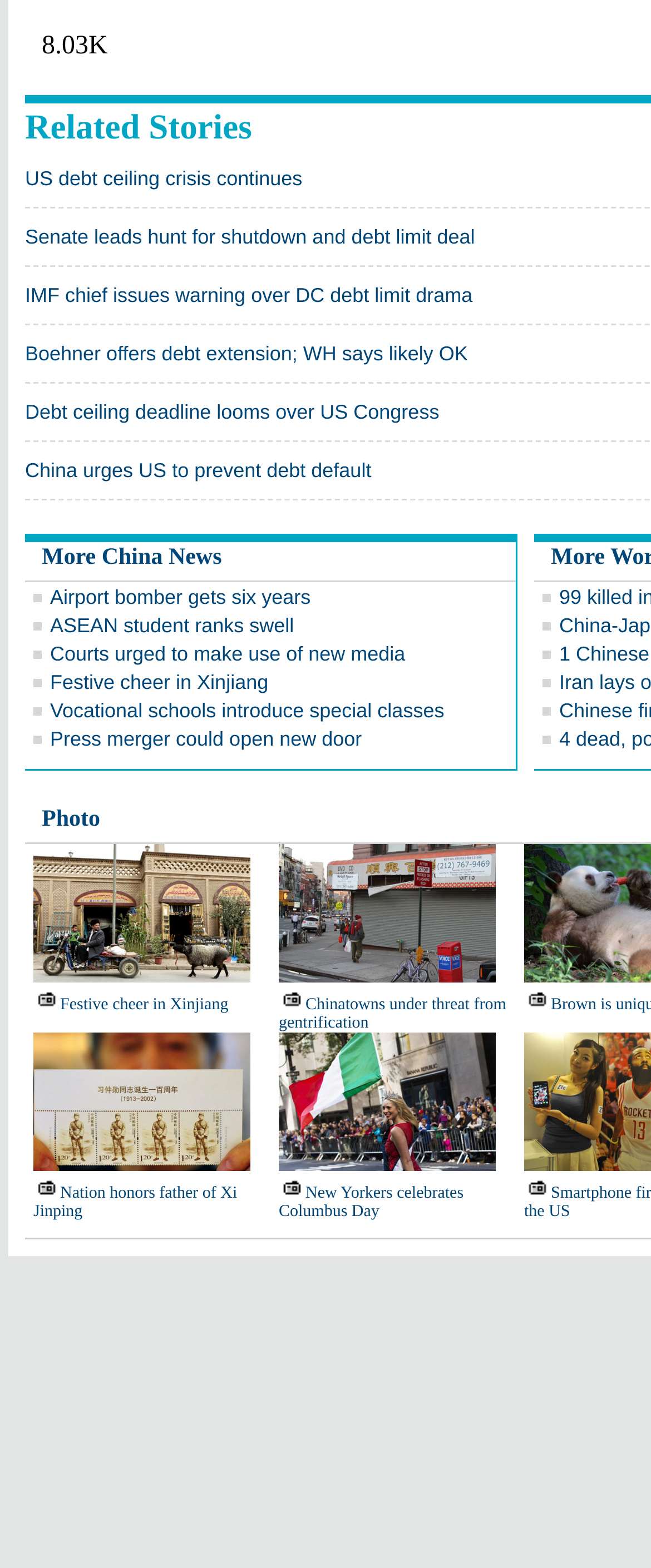What is the topic of the news in the lower half of the webpage?
From the screenshot, supply a one-word or short-phrase answer.

Various news